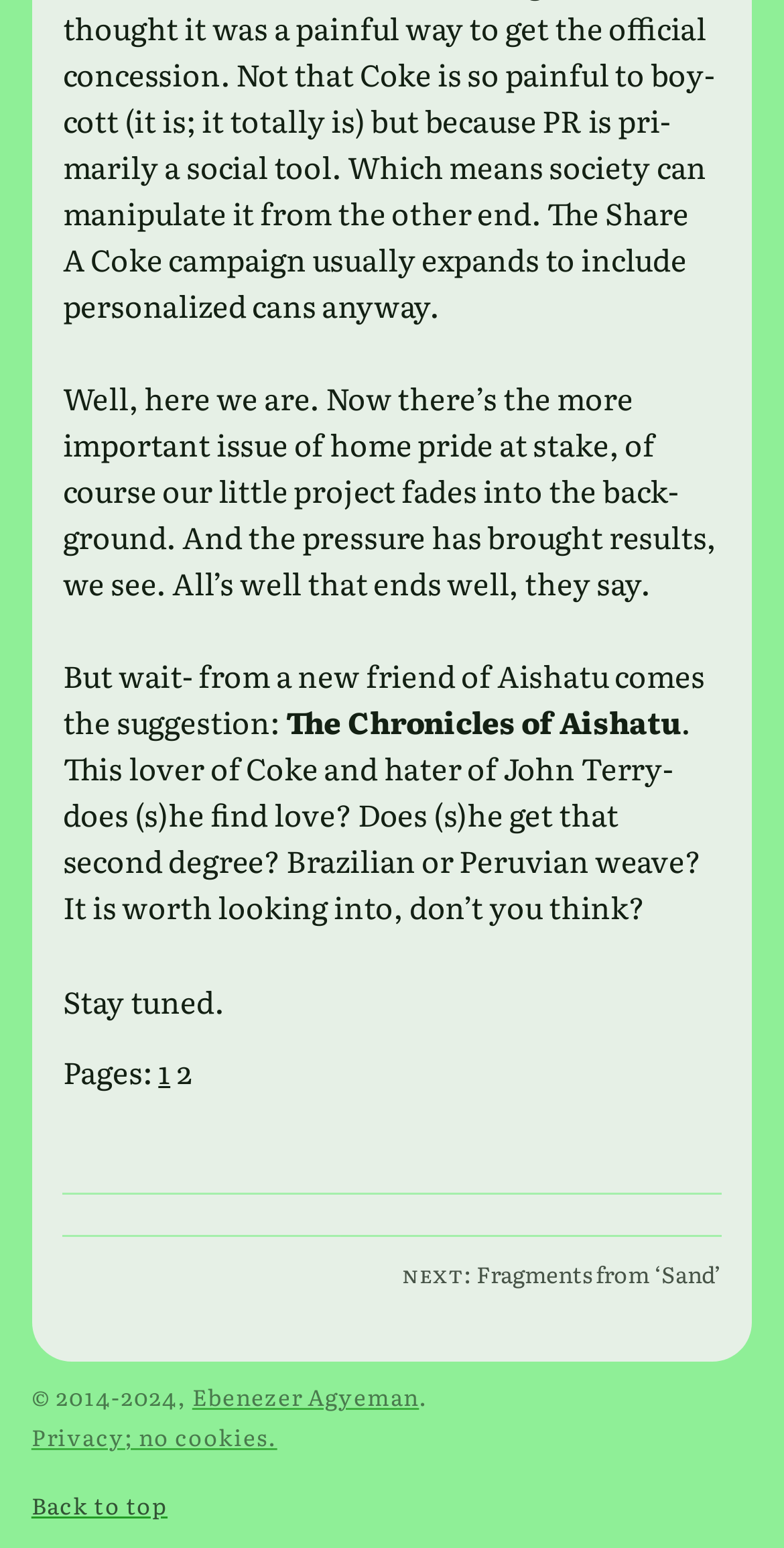What is the suggestion from a new friend of Aishatu?
Could you please answer the question thoroughly and with as much detail as possible?

The suggestion can be found in the StaticText element with the text '. This lover of Coke and hater of John Terry- does (s)he find love? Does (s)he get that second degree? Brazilian or Peruvian weave? It is worth looking into, don’t you think?' at coordinates [0.08, 0.452, 0.894, 0.601].